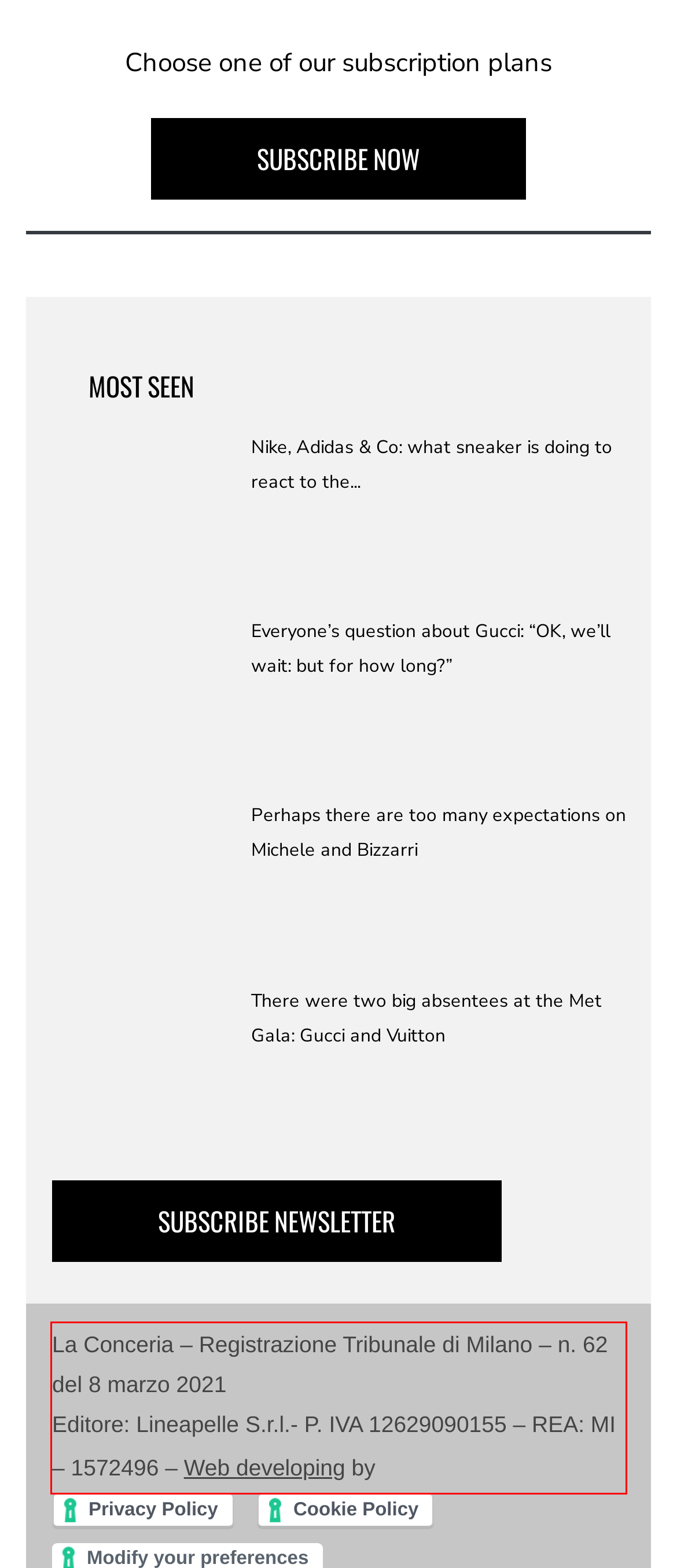The screenshot provided shows a webpage with a red bounding box. Apply OCR to the text within this red bounding box and provide the extracted content.

La Conceria – Registrazione Tribunale di Milano – n. 62 del 8 marzo 2021 Editore: Lineapelle S.r.l.- P. IVA 12629090155 – REA: MI – 1572496 – Web developing by